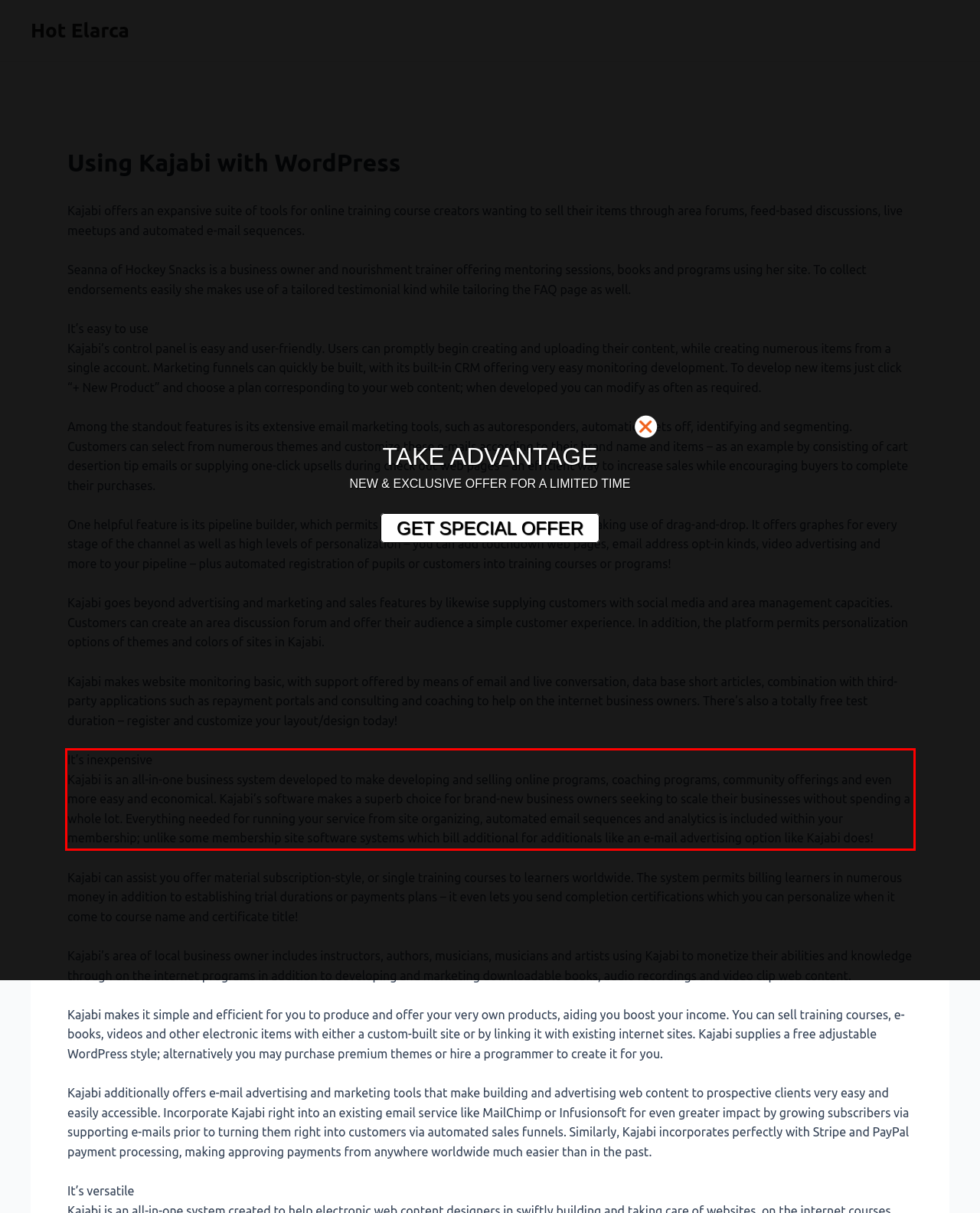Given the screenshot of the webpage, identify the red bounding box, and recognize the text content inside that red bounding box.

It’s inexpensive Kajabi is an all-in-one business system developed to make developing and selling online programs, coaching programs, community offerings and even more easy and economical. Kajabi’s software makes a superb choice for brand-new business owners seeking to scale their businesses without spending a whole lot. Everything needed for running your service from site organizing, automated email sequences and analytics is included within your membership; unlike some membership site software systems which bill additional for additionals like an e-mail advertising option like Kajabi does!